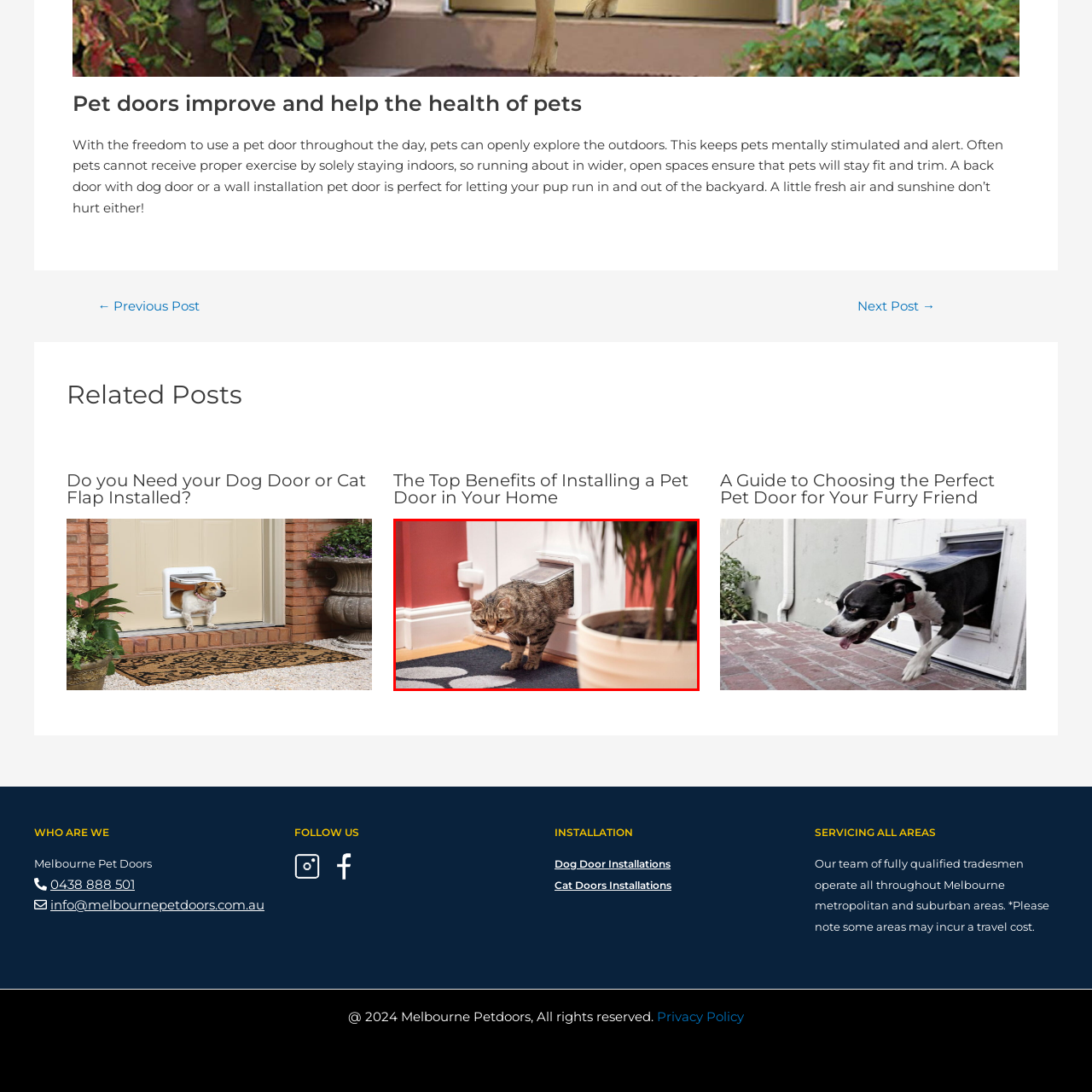Pay attention to the image highlighted by the red border, What is under the cat's paws? Please give a one-word or short phrase answer.

plush rug